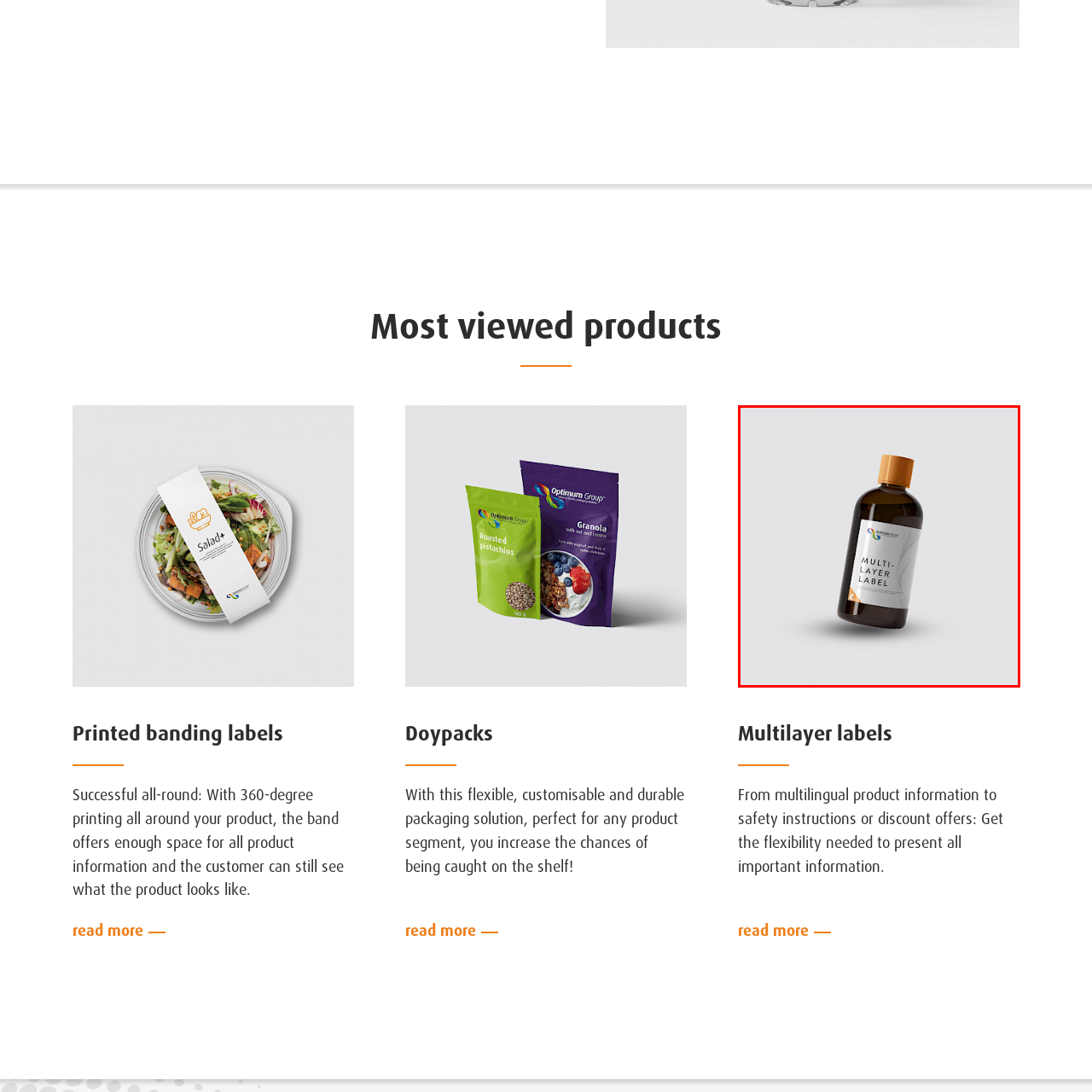What is the purpose of the multilayer label?
Inspect the image area bounded by the red box and answer the question with a single word or a short phrase.

For detailed information